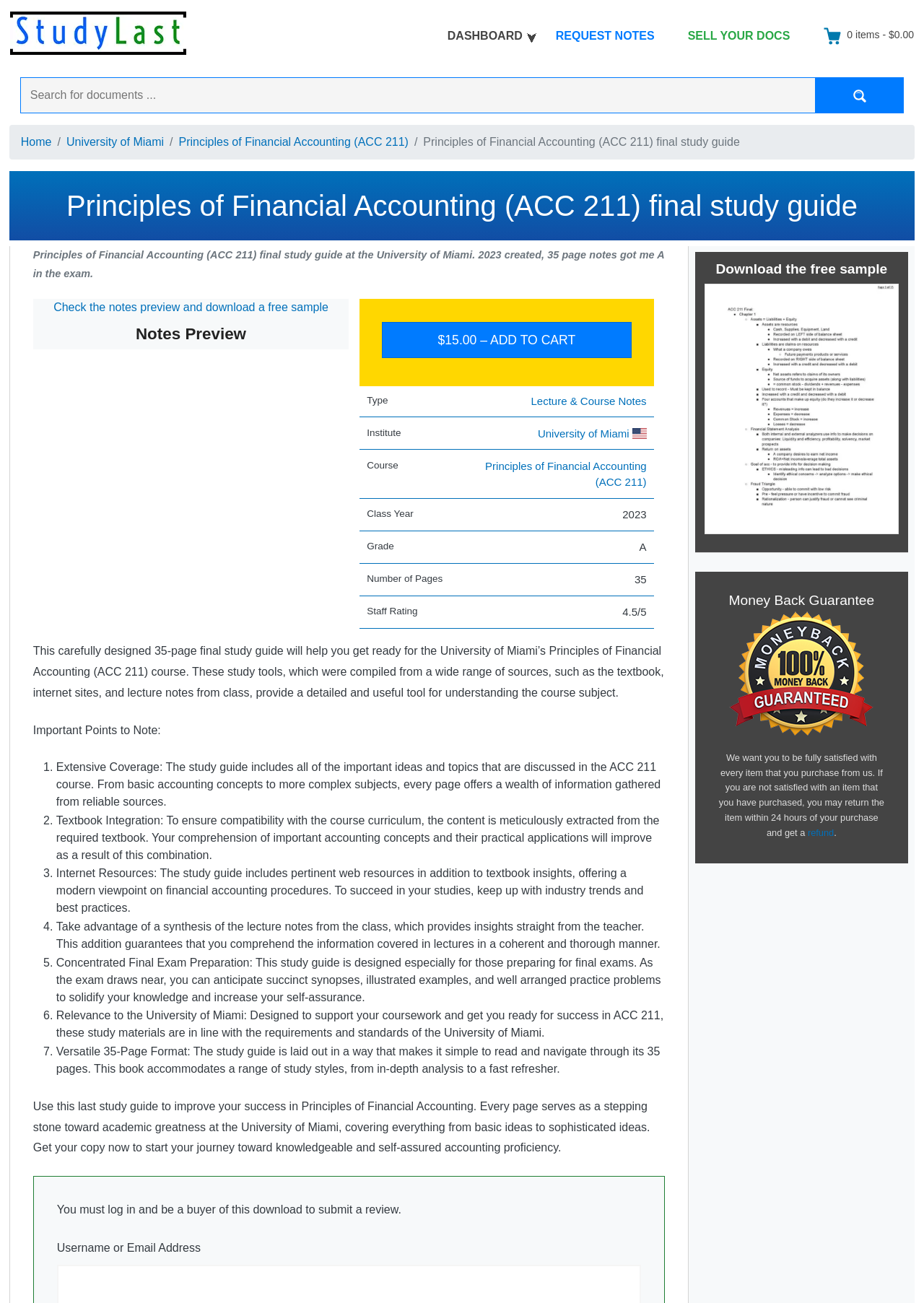Observe the image and answer the following question in detail: What is the price of the study guide?

I found the answer by looking at the 'ADD TO CART' button, where it says '$15.00' next to it, indicating the price of the study guide.